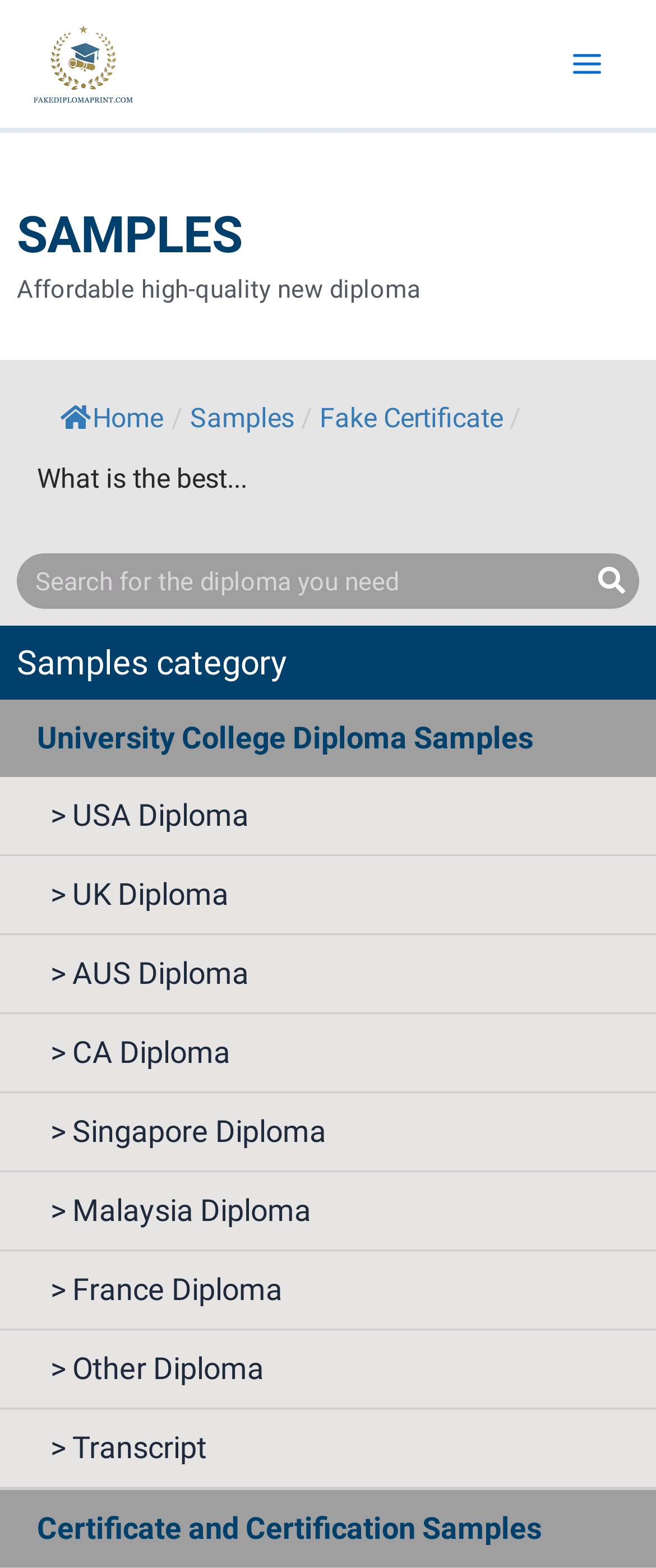Please specify the bounding box coordinates of the clickable section necessary to execute the following command: "Click on the 'Fake Certificate' link".

[0.487, 0.256, 0.767, 0.277]